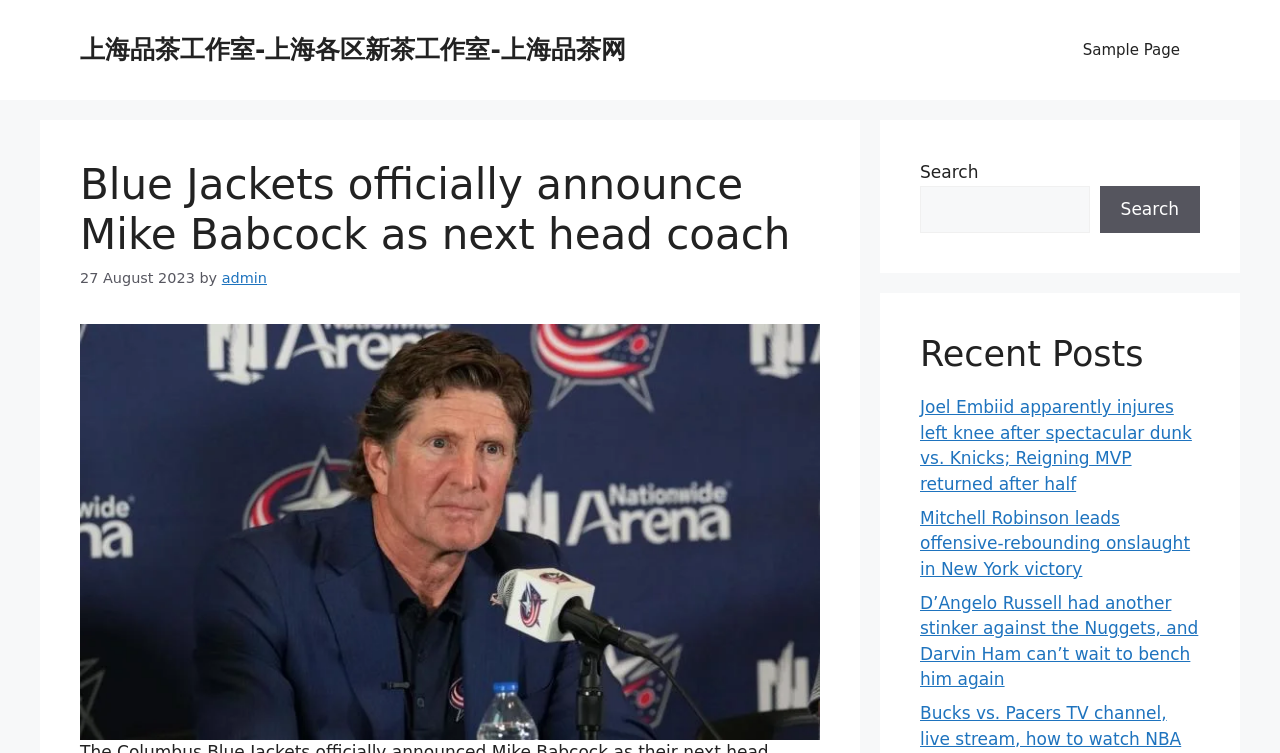What is the category of the recent posts section?
Look at the image and answer the question using a single word or phrase.

News